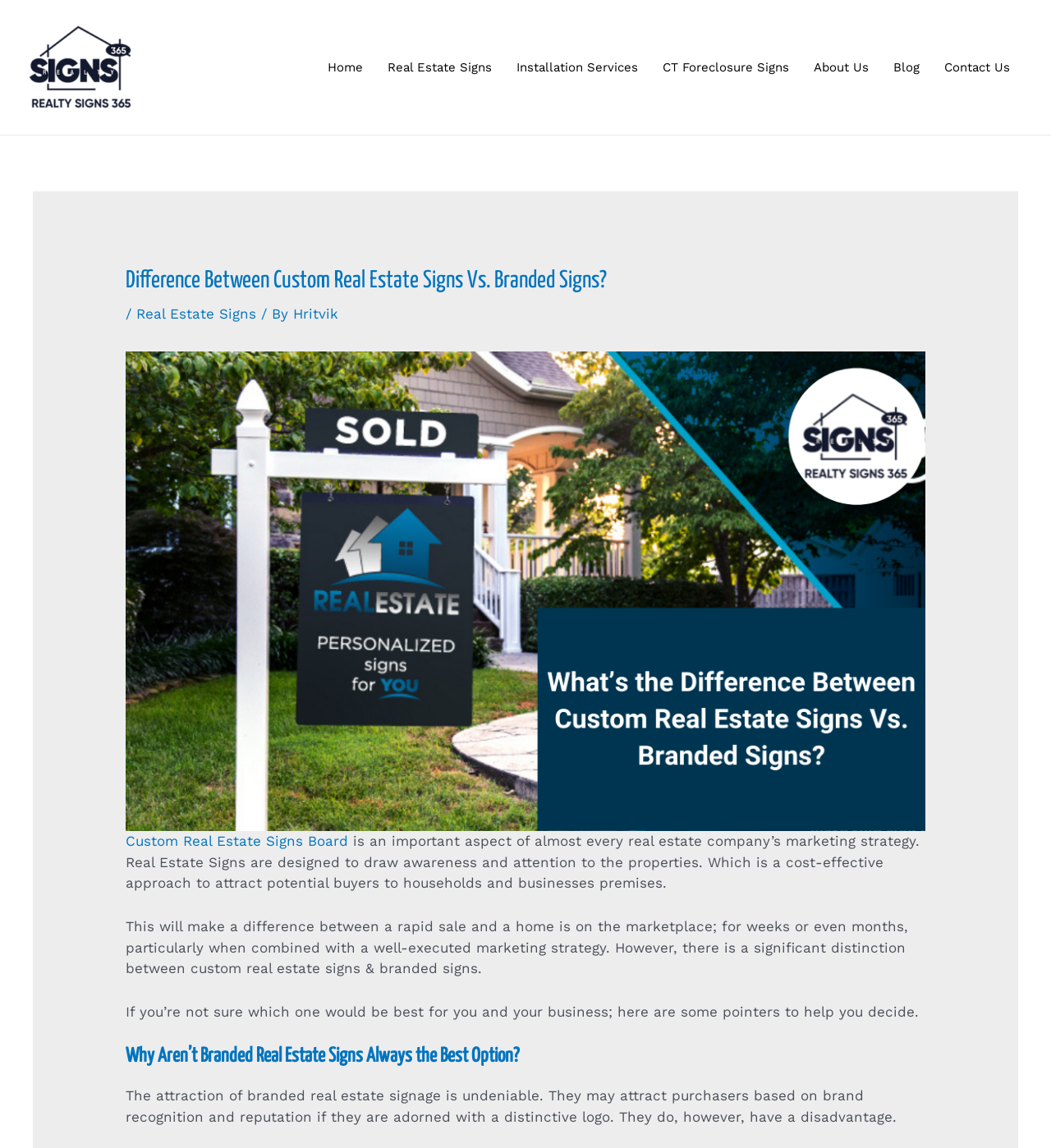Identify the main heading of the webpage and provide its text content.

Difference Between Custom Real Estate Signs Vs. Branded Signs?